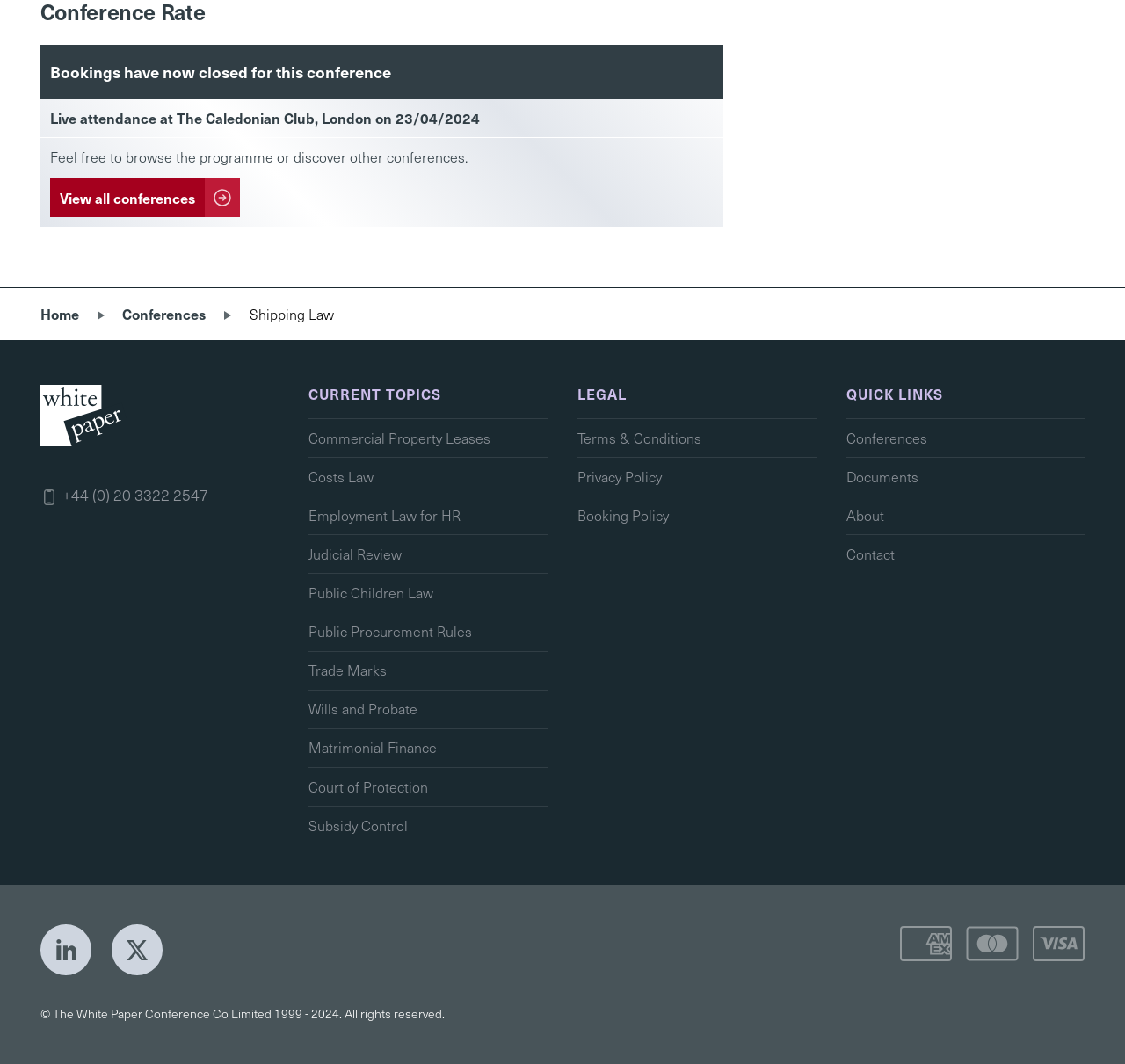Kindly provide the bounding box coordinates of the section you need to click on to fulfill the given instruction: "View Terms & Conditions".

[0.513, 0.394, 0.725, 0.429]